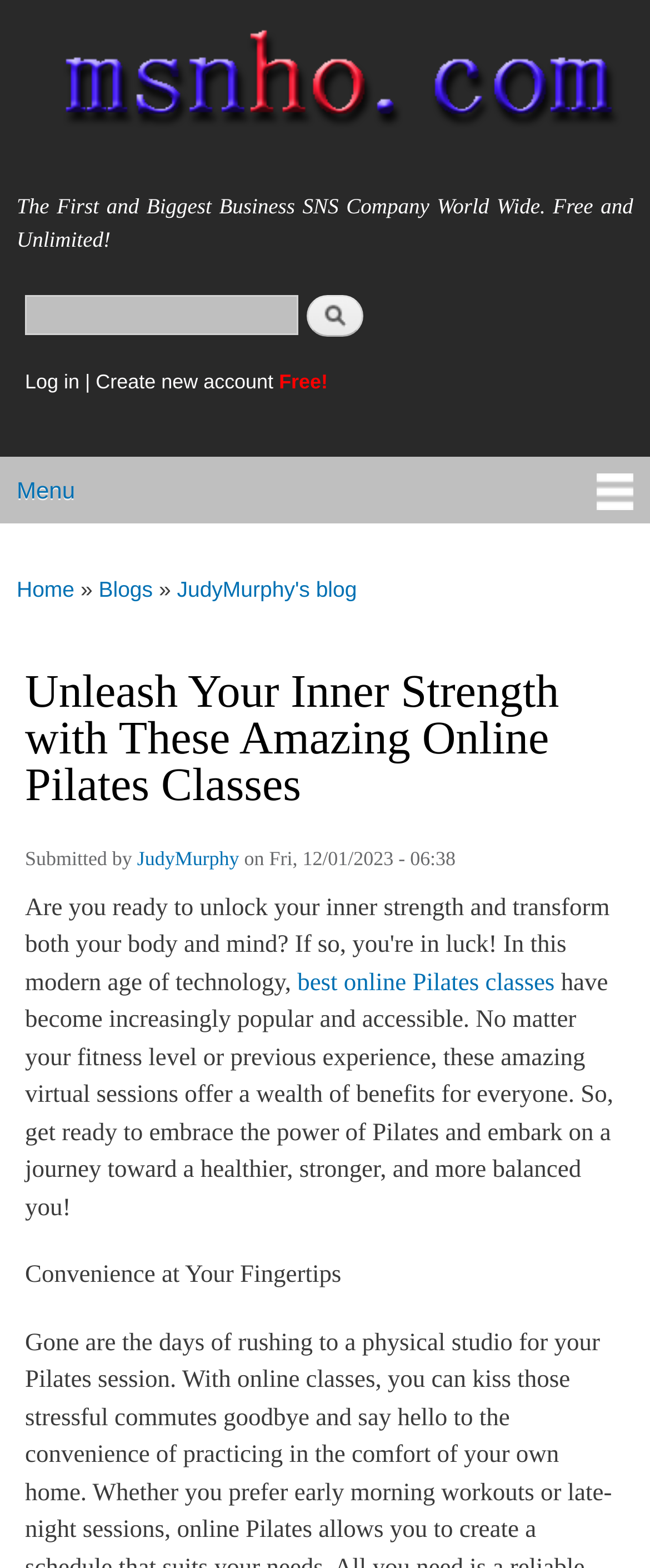Highlight the bounding box coordinates of the element you need to click to perform the following instruction: "Read JudyMurphy's blog."

[0.272, 0.355, 0.549, 0.397]